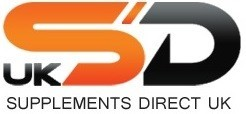What is the color transition in the logo?
Please respond to the question with a detailed and thorough explanation.

The logo is prominently designed with bold, modern lettering, where the colors transition from an eye-catching orange to a deep black, making it visually appealing.